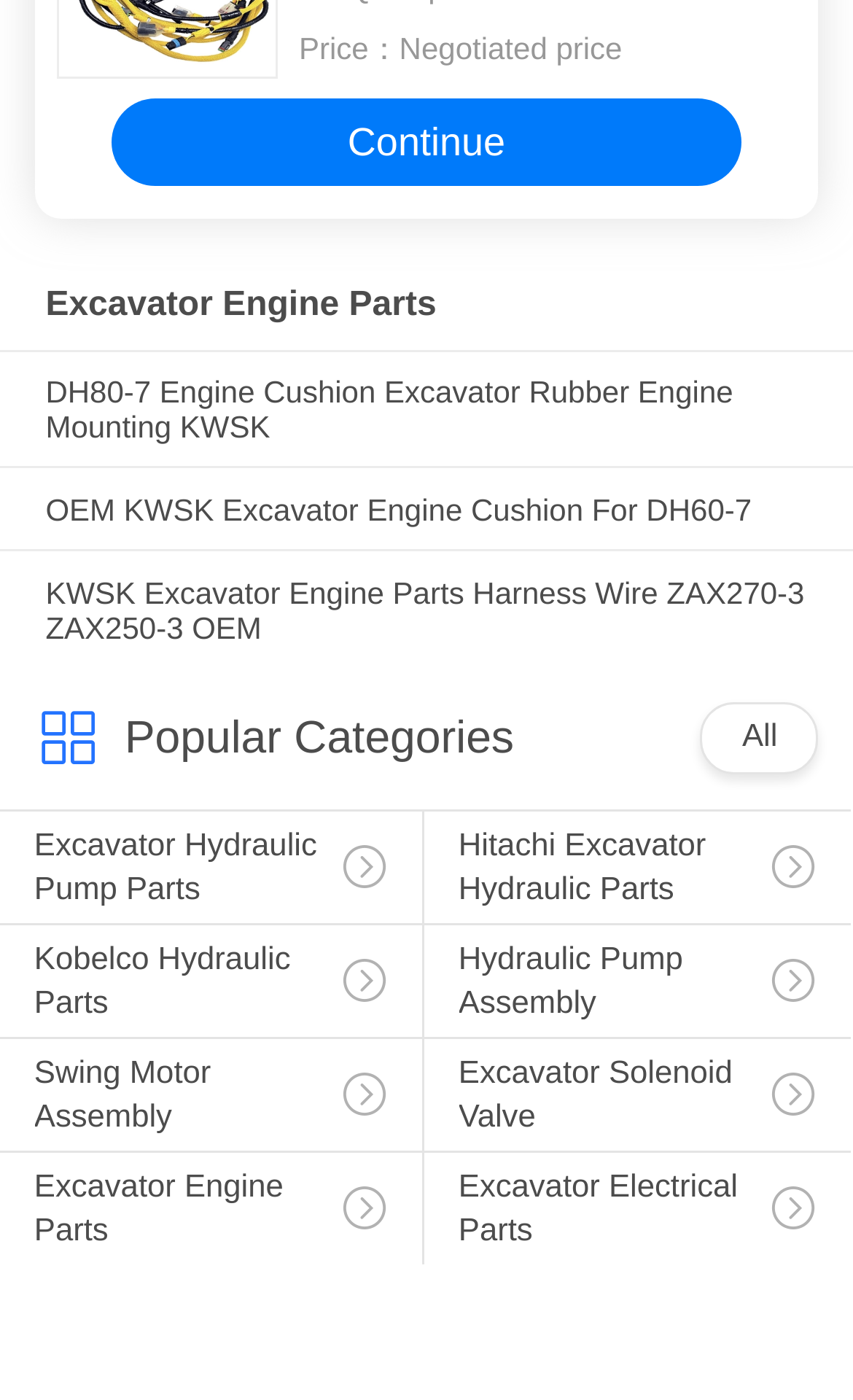Please specify the bounding box coordinates of the clickable section necessary to execute the following command: "Explore 'Popular Categories'".

[0.146, 0.509, 0.603, 0.545]